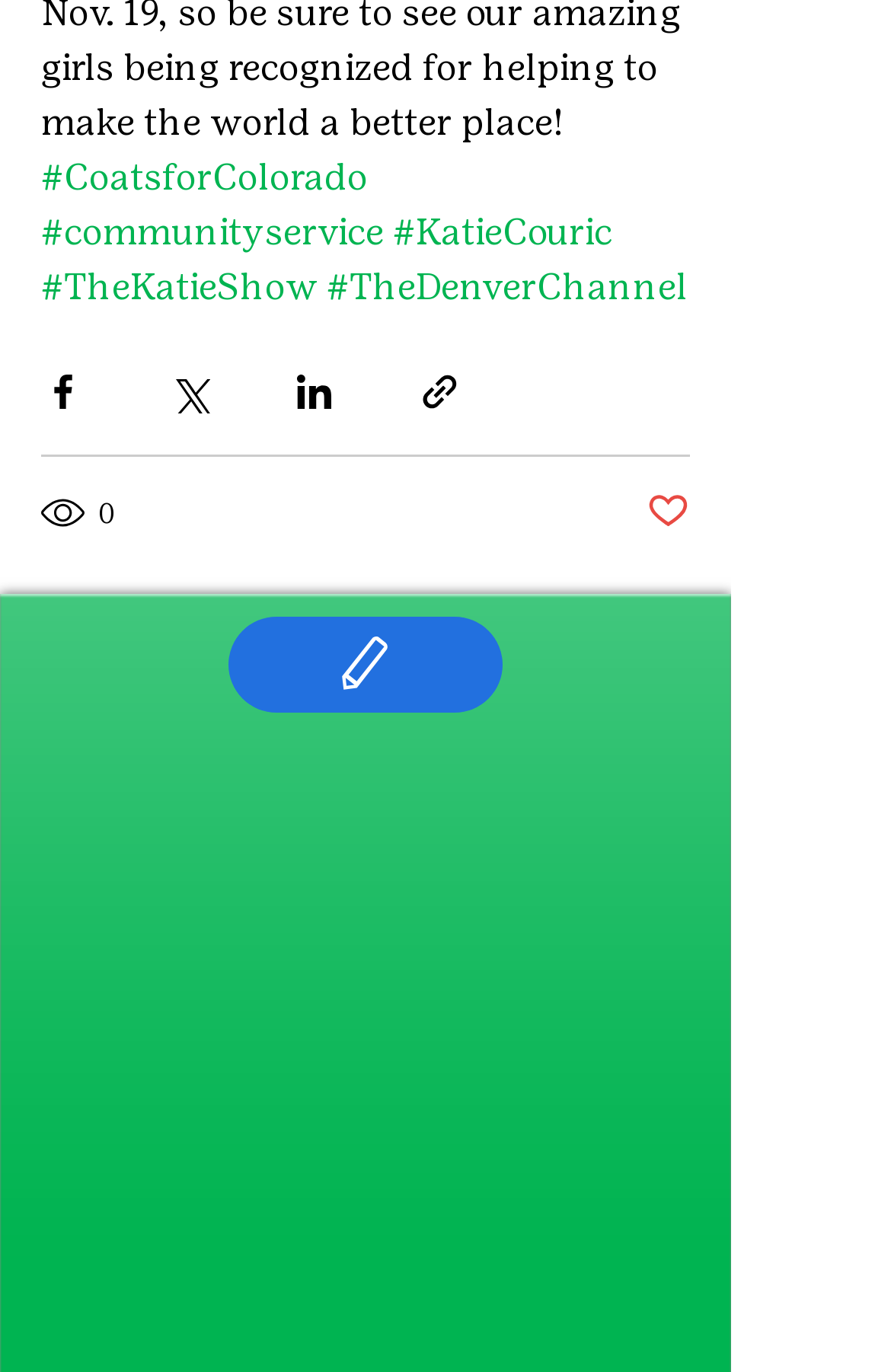What is the purpose of the 'Edit' link?
Based on the image, please offer an in-depth response to the question.

I found a link with the text 'Edit' which suggests that the user can edit the post by clicking on this link.